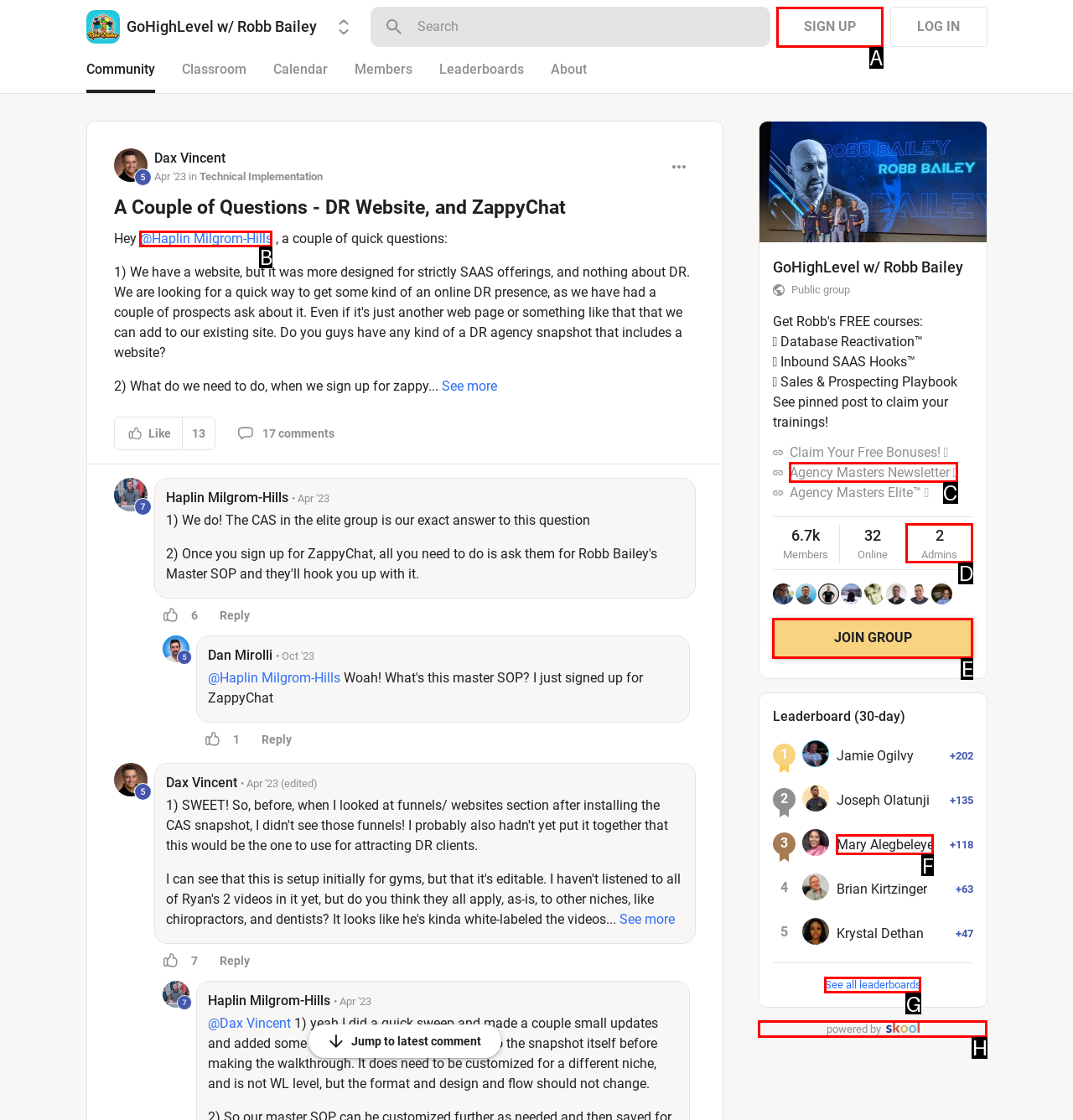Pick the option that should be clicked to perform the following task: Click on the 'SIGN UP' button
Answer with the letter of the selected option from the available choices.

A